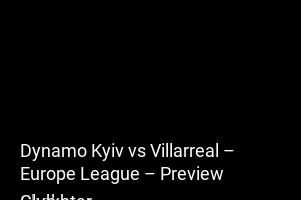Create a detailed narrative that captures the essence of the image.

The image features a preview for the Europa League match between Dynamo Kyiv and Villarreal. It highlights the upcoming clash, offering fans insights into the teams' performances and strategies. The event is significant as both teams seek to advance in the tournament, making it a highly anticipated matchup in European football. The title indicates the importance of the game within the context of the competition, drawing attention to the stakes involved.